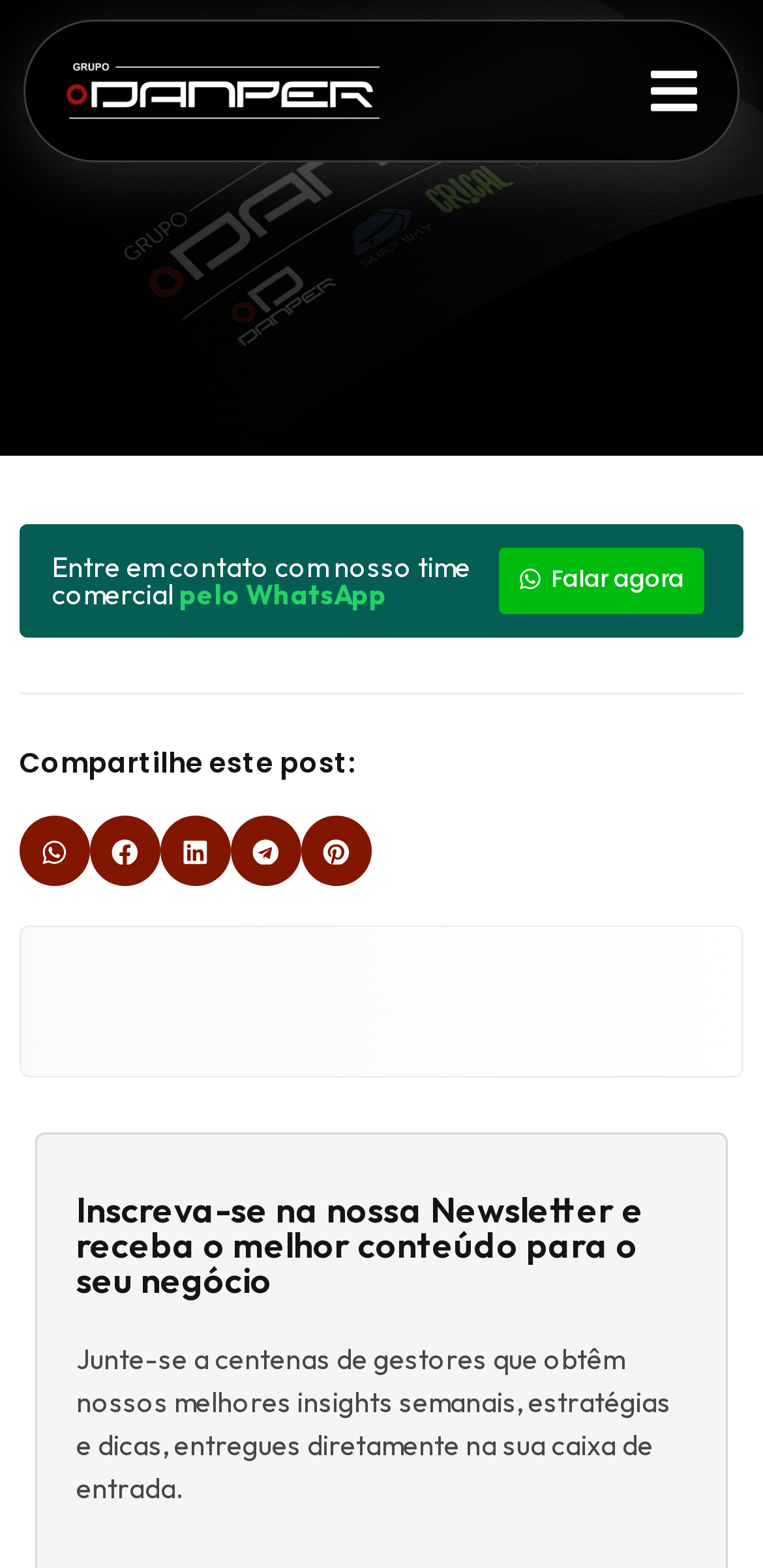What is the purpose of the WhatsApp button?
Using the image as a reference, give an elaborate response to the question.

The WhatsApp button is located below the heading 'Entre em contato com nosso time comercial pelo WhatsApp', which suggests that the button is intended to be used to contact the commercial team via WhatsApp.